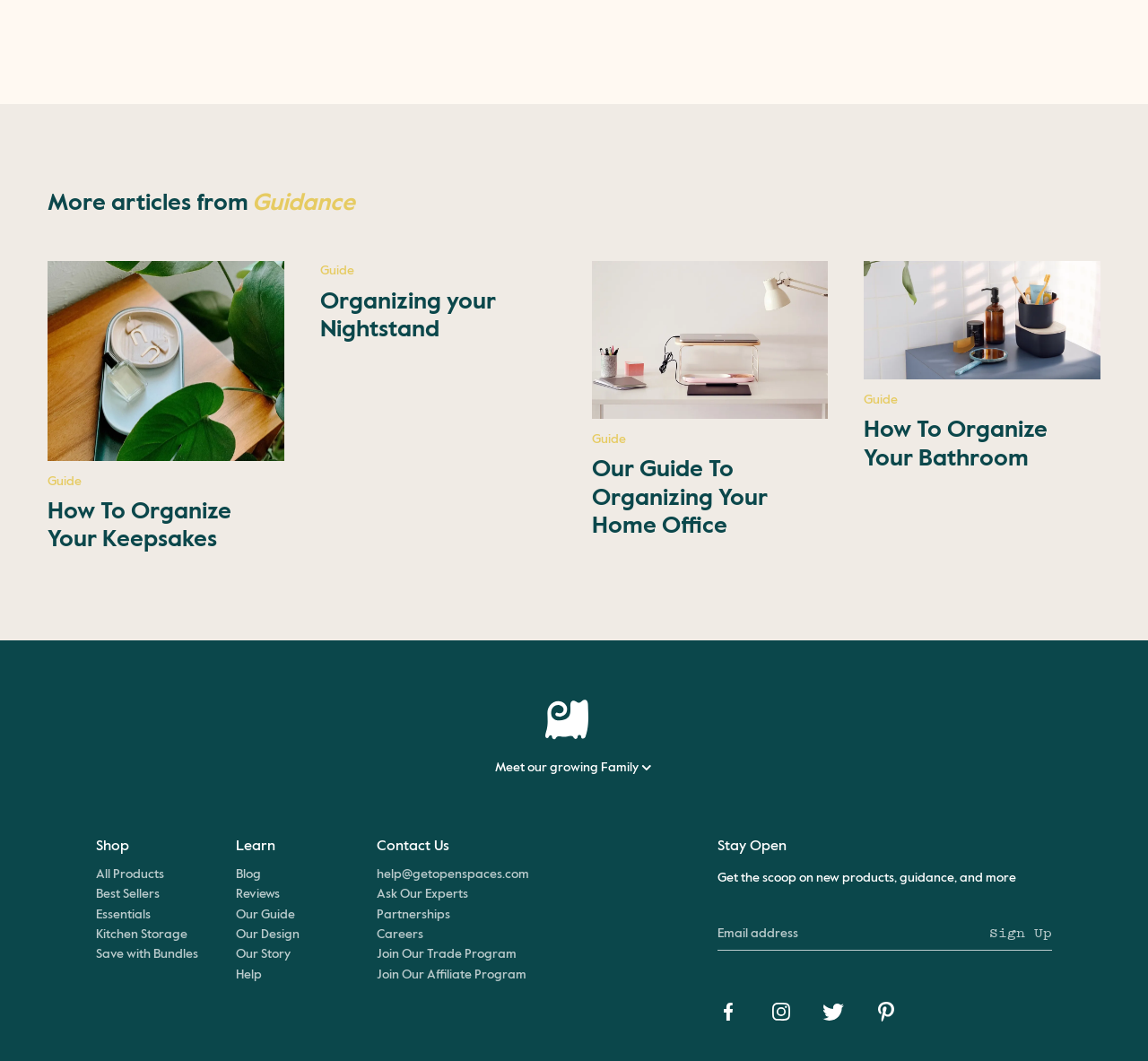Please respond to the question with a concise word or phrase:
What is the purpose of the 'Sign up to our newsletter' button?

To receive newsletter